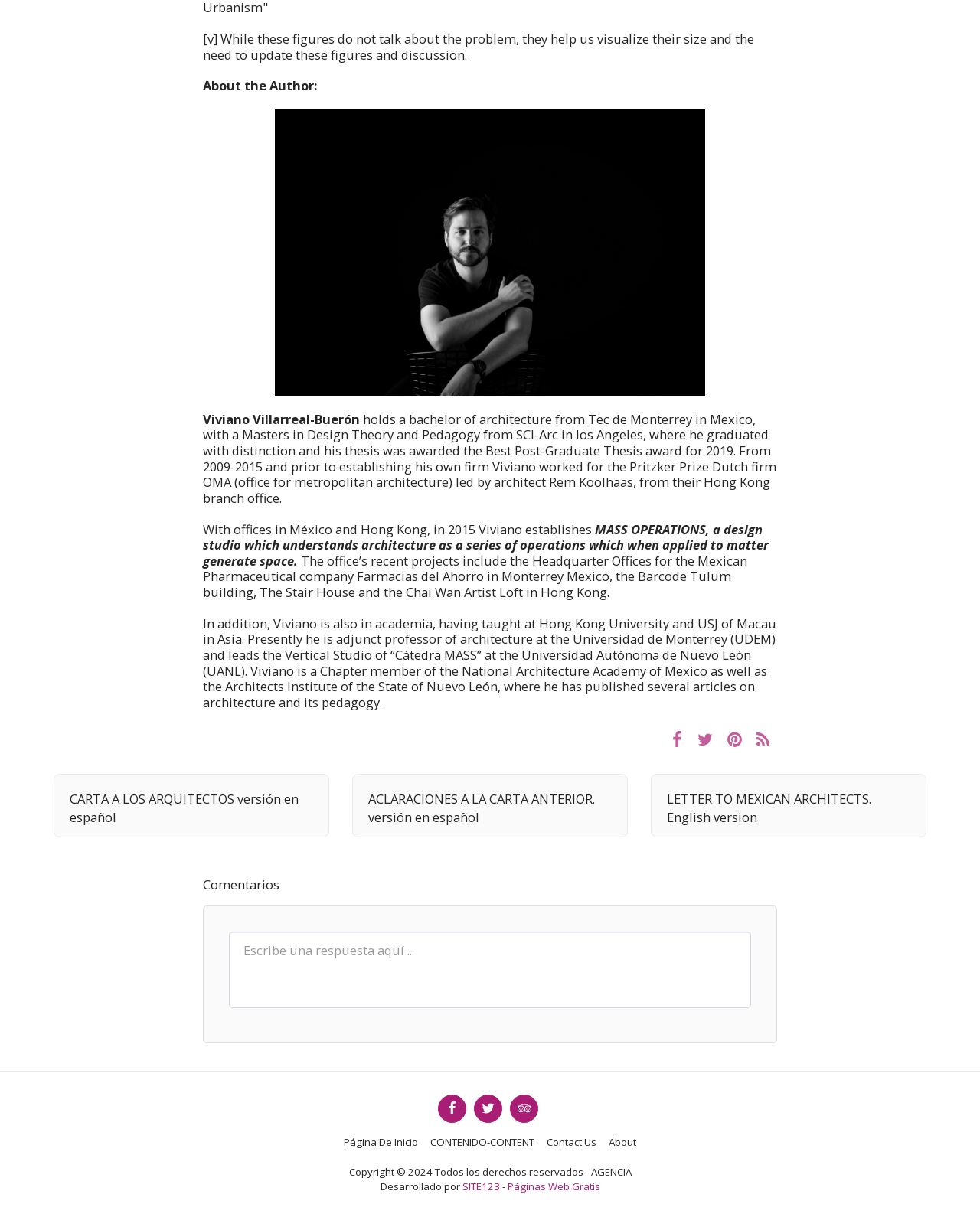Select the bounding box coordinates of the element I need to click to carry out the following instruction: "Click the link to know more about the author".

[0.207, 0.063, 0.323, 0.078]